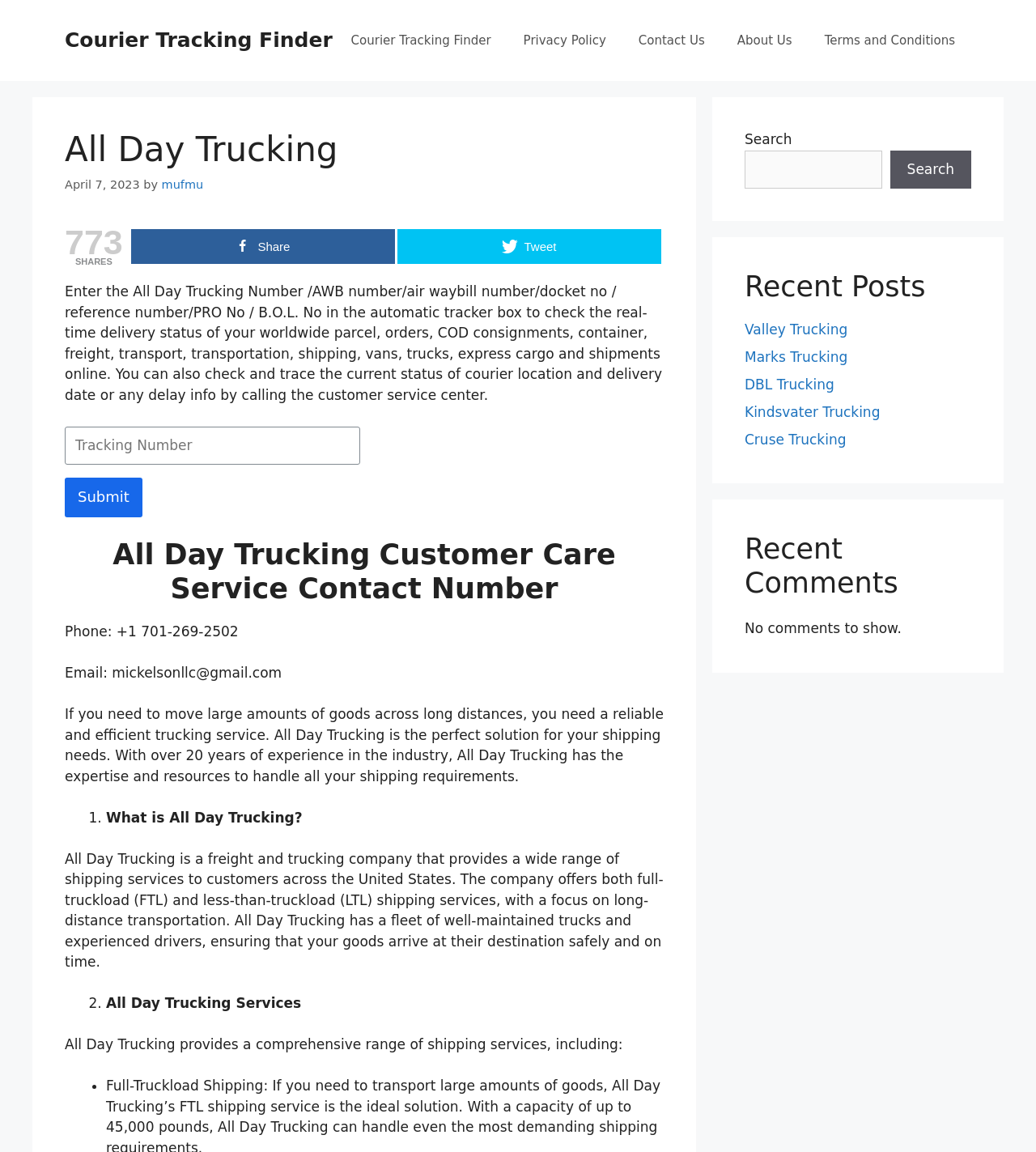Determine the bounding box coordinates of the section I need to click to execute the following instruction: "Click submit". Provide the coordinates as four float numbers between 0 and 1, i.e., [left, top, right, bottom].

[0.062, 0.415, 0.137, 0.449]